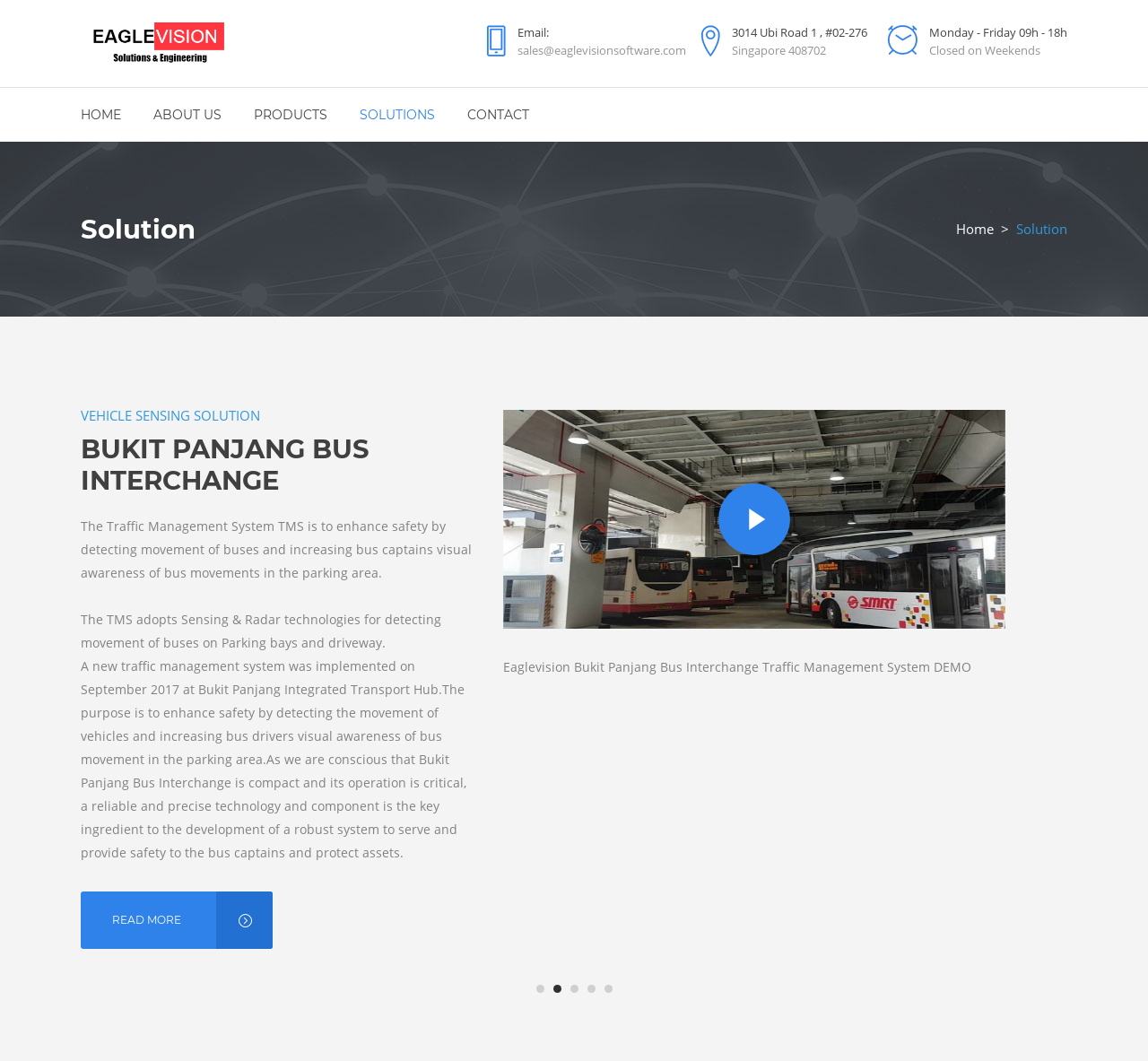Please use the details from the image to answer the following question comprehensively:
What is the name of the traffic management system implemented at Bukit Panjang Bus Interchange?

The name of the traffic management system can be found in the text on the webpage, which mentions that a new traffic management system was implemented at Bukit Panjang Bus Interchange in September 2017 and provides a specific name for the system.